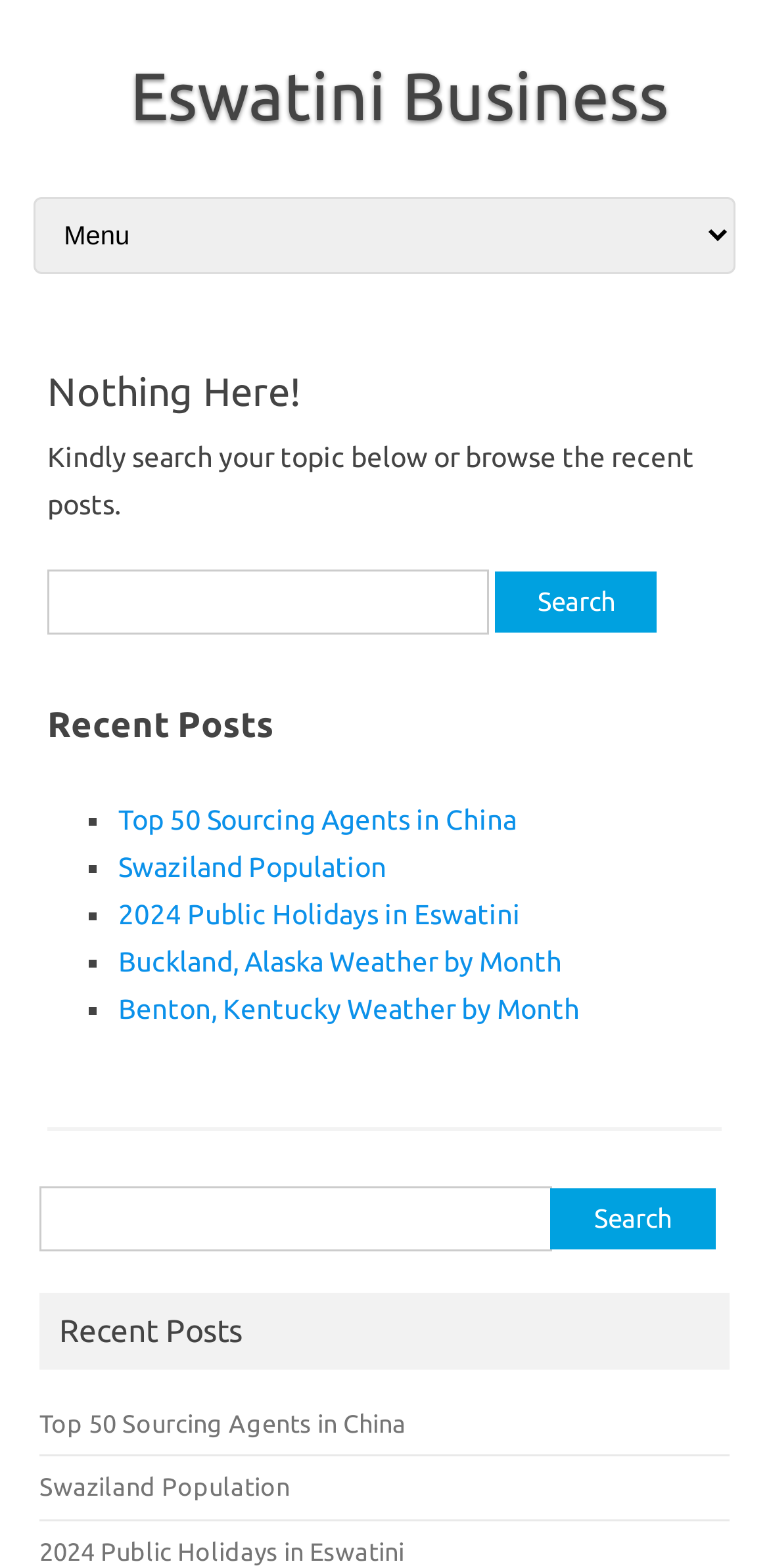Locate the bounding box coordinates of the clickable region to complete the following instruction: "Click on recent post 'Top 50 Sourcing Agents in China'."

[0.154, 0.513, 0.672, 0.533]